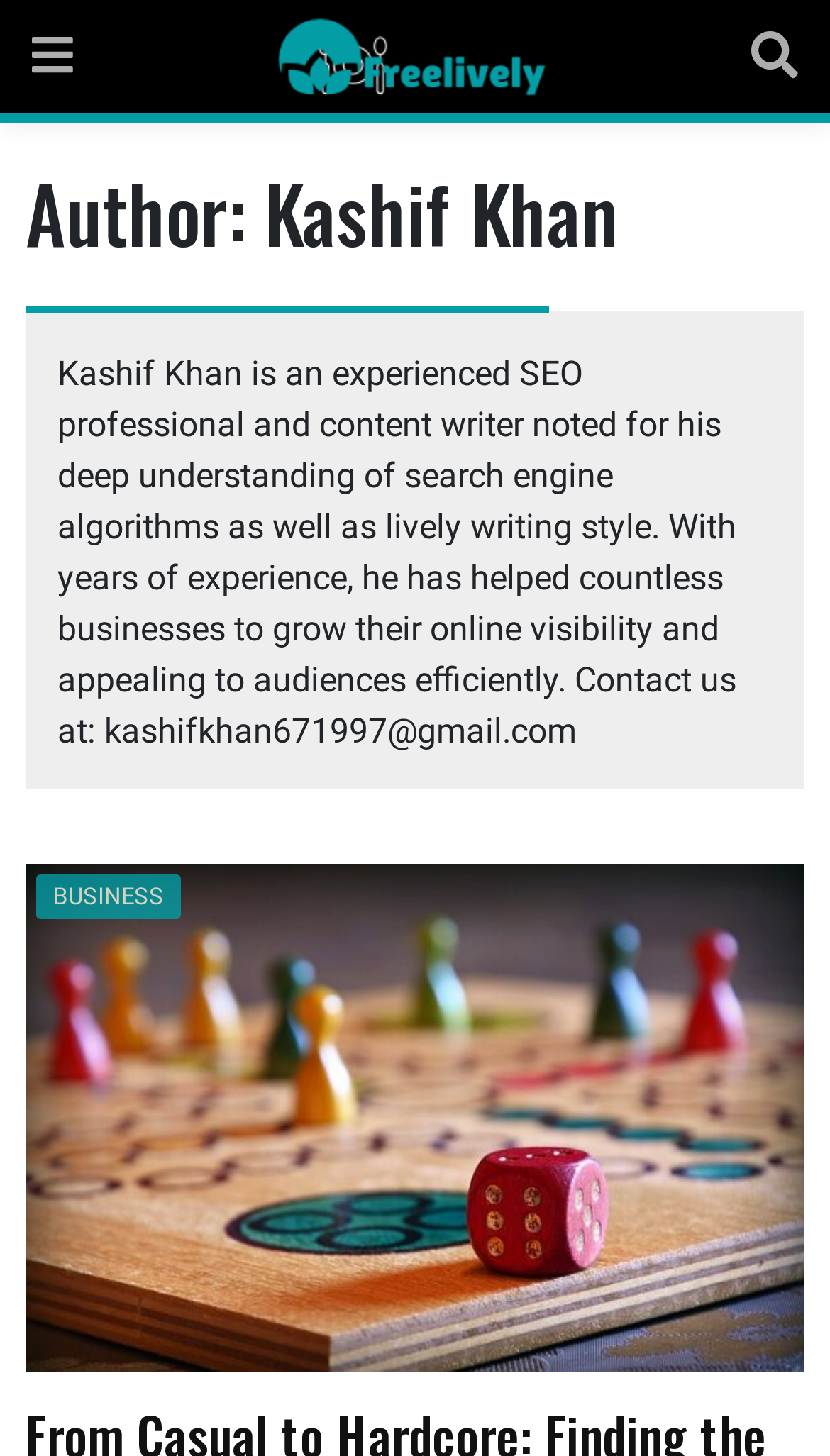Identify the bounding box for the described UI element. Provide the coordinates in (top-left x, top-left y, bottom-right x, bottom-right y) format with values ranging from 0 to 1: parent_node: BUSINESS

[0.031, 0.753, 0.969, 0.78]